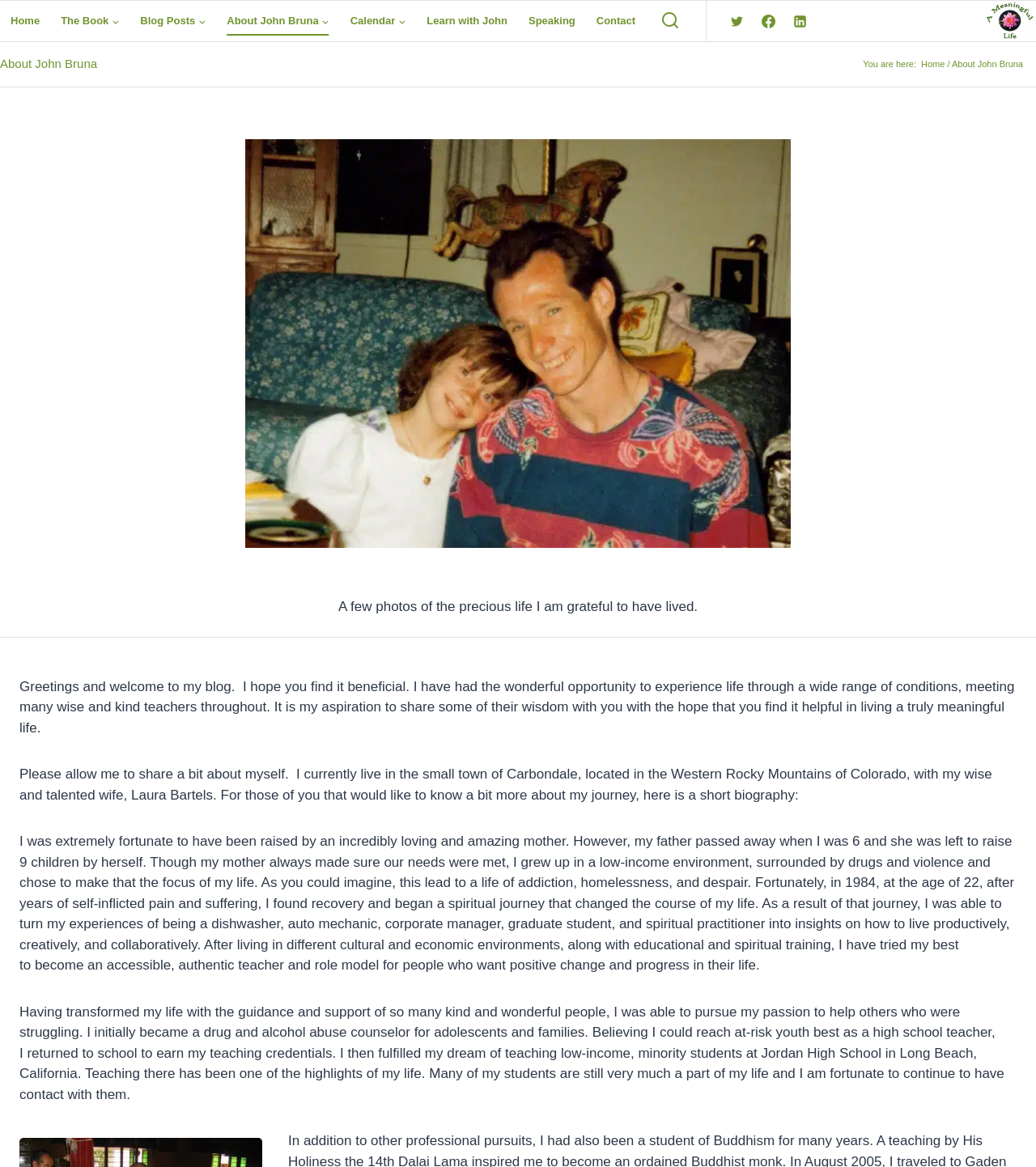Use a single word or phrase to answer the question:
What is the name of the person described on this webpage?

John Bruna